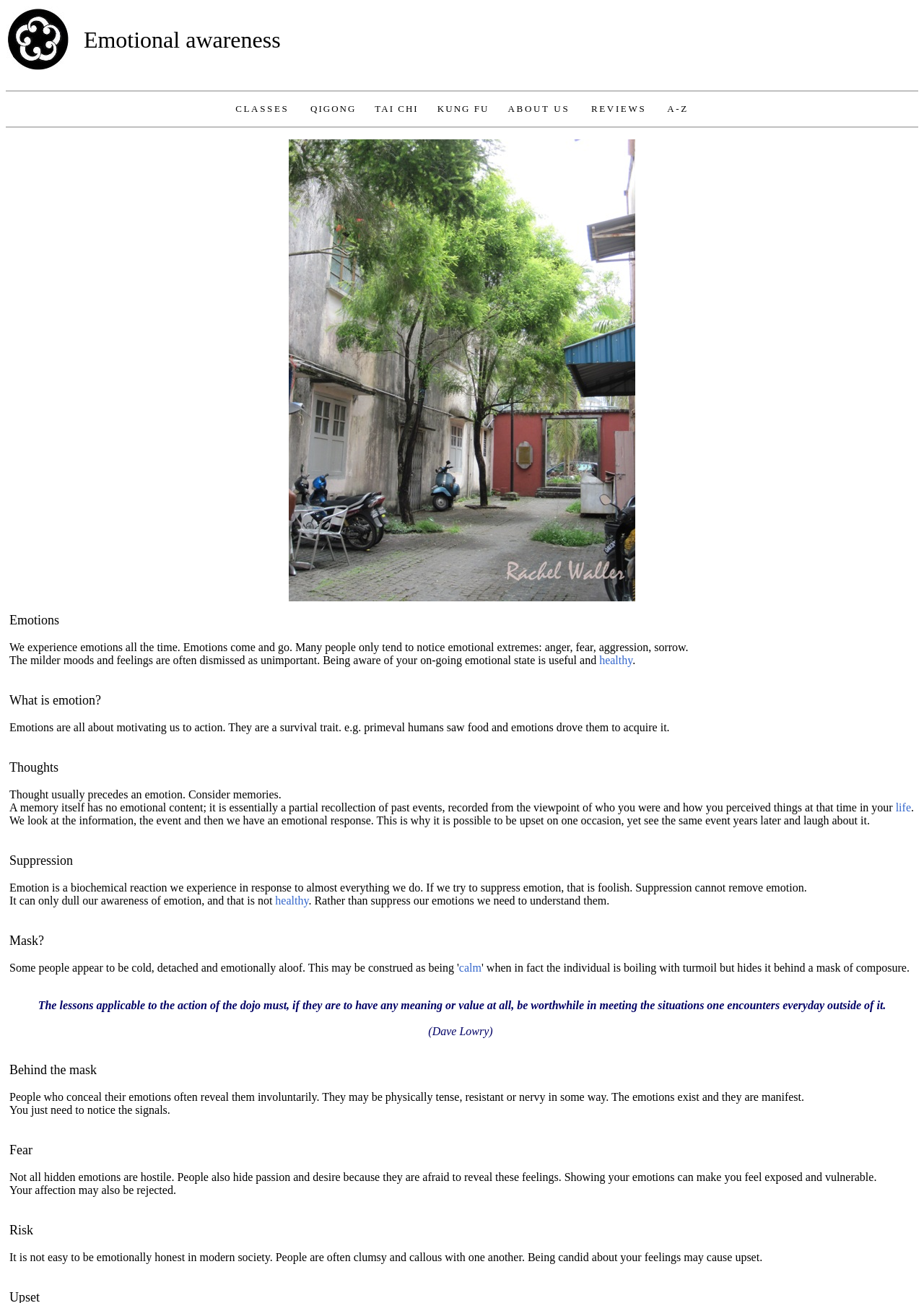Give a short answer to this question using one word or a phrase:
What is the purpose of emotions?

Motivating us to action